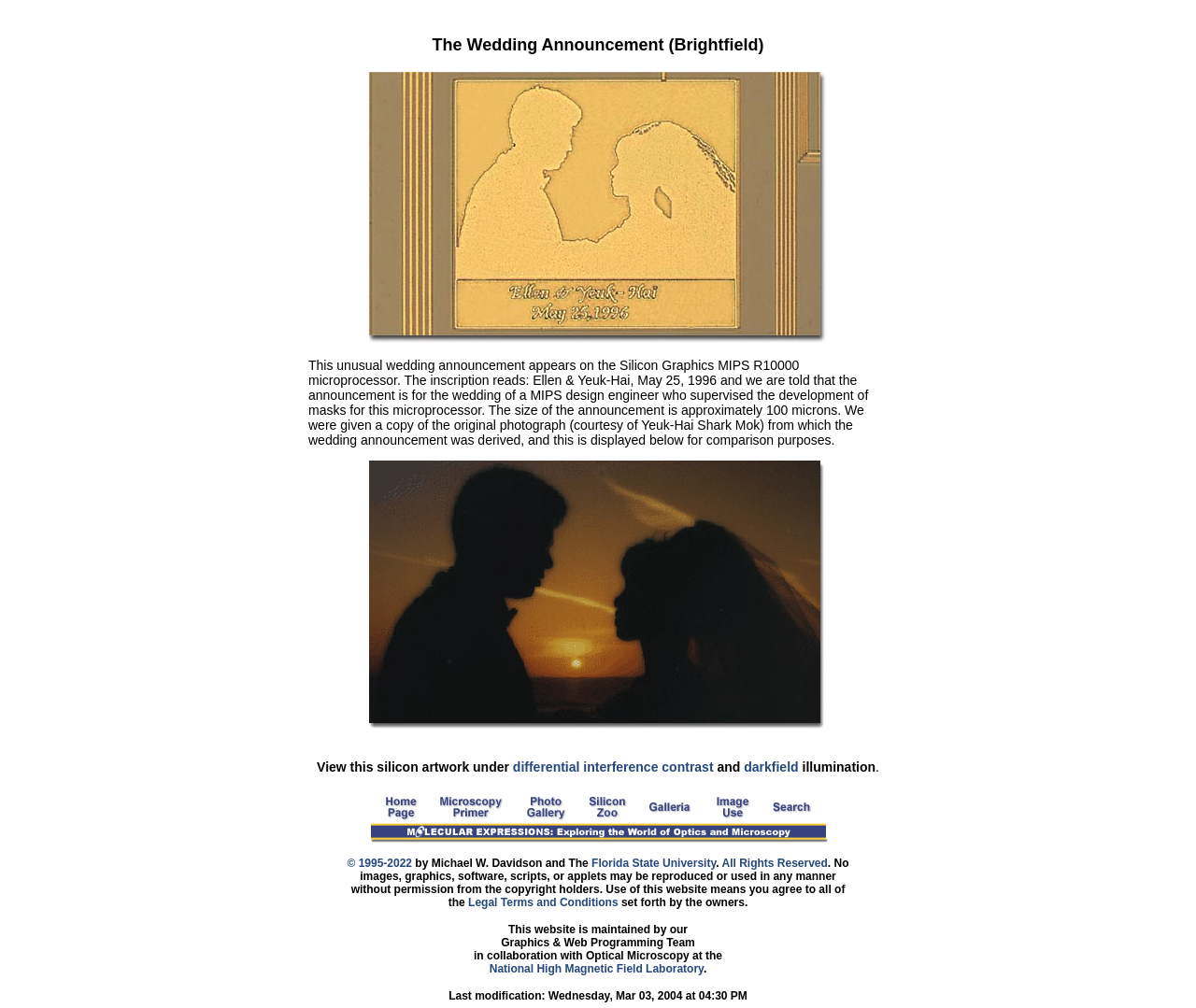Given the element description: "name="photo"", predict the bounding box coordinates of this UI element. The coordinates must be four float numbers between 0 and 1, given as [left, top, right, bottom].

[0.431, 0.804, 0.483, 0.819]